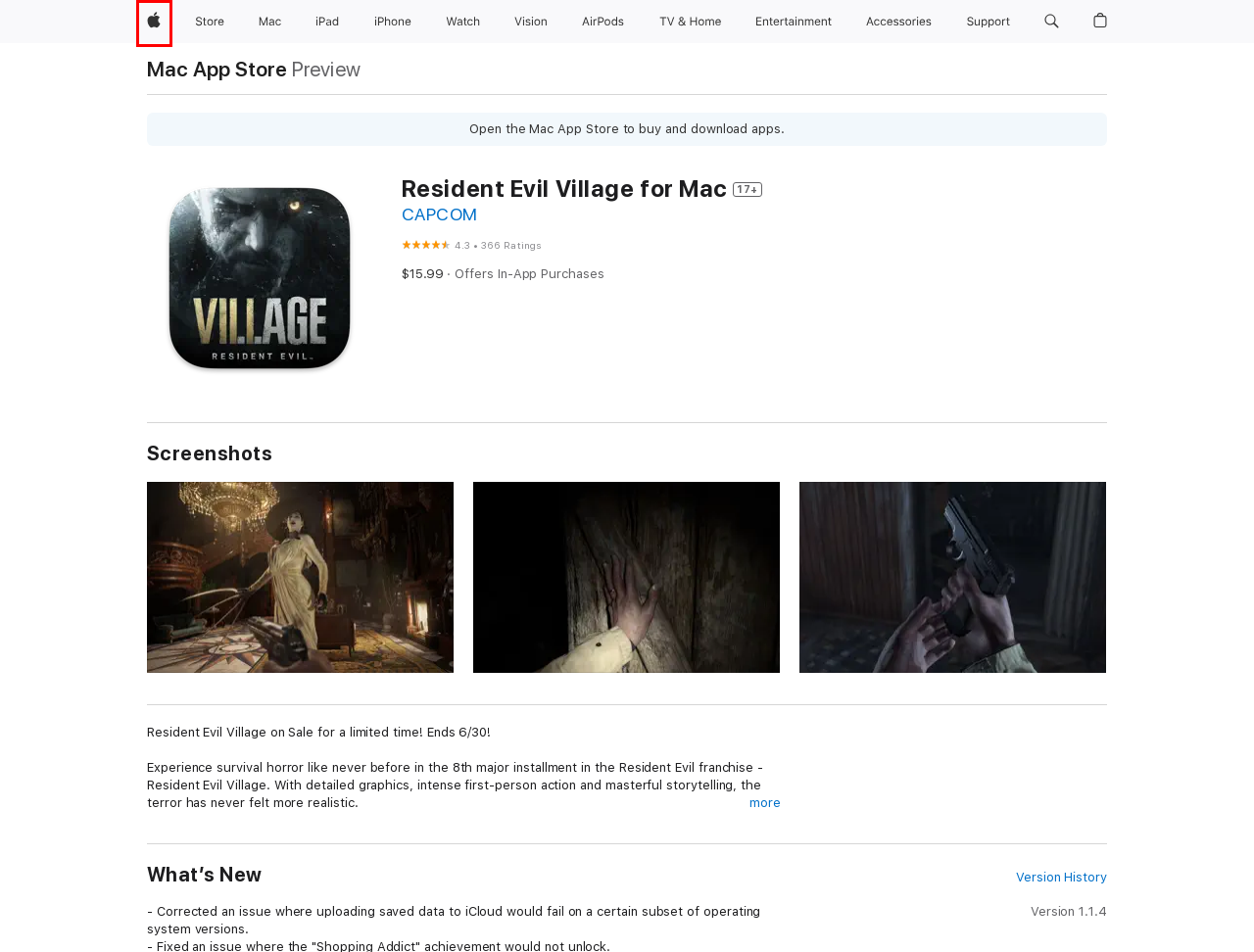Given a webpage screenshot with a red bounding box around a particular element, identify the best description of the new webpage that will appear after clicking on the element inside the red bounding box. Here are the candidates:
A. Apple
B. Apple Watch - Apple
C. ‎CAPCOM Apps on the App Store
D. Apple Accessories for Apple Watch, iPhone, iPad, Mac and Vision Pro - Apple
E. iPad - Apple
F. Apple Store Search Results - Apple
G. Entertainment - Services - Apple
H. TV & Home - Apple

A